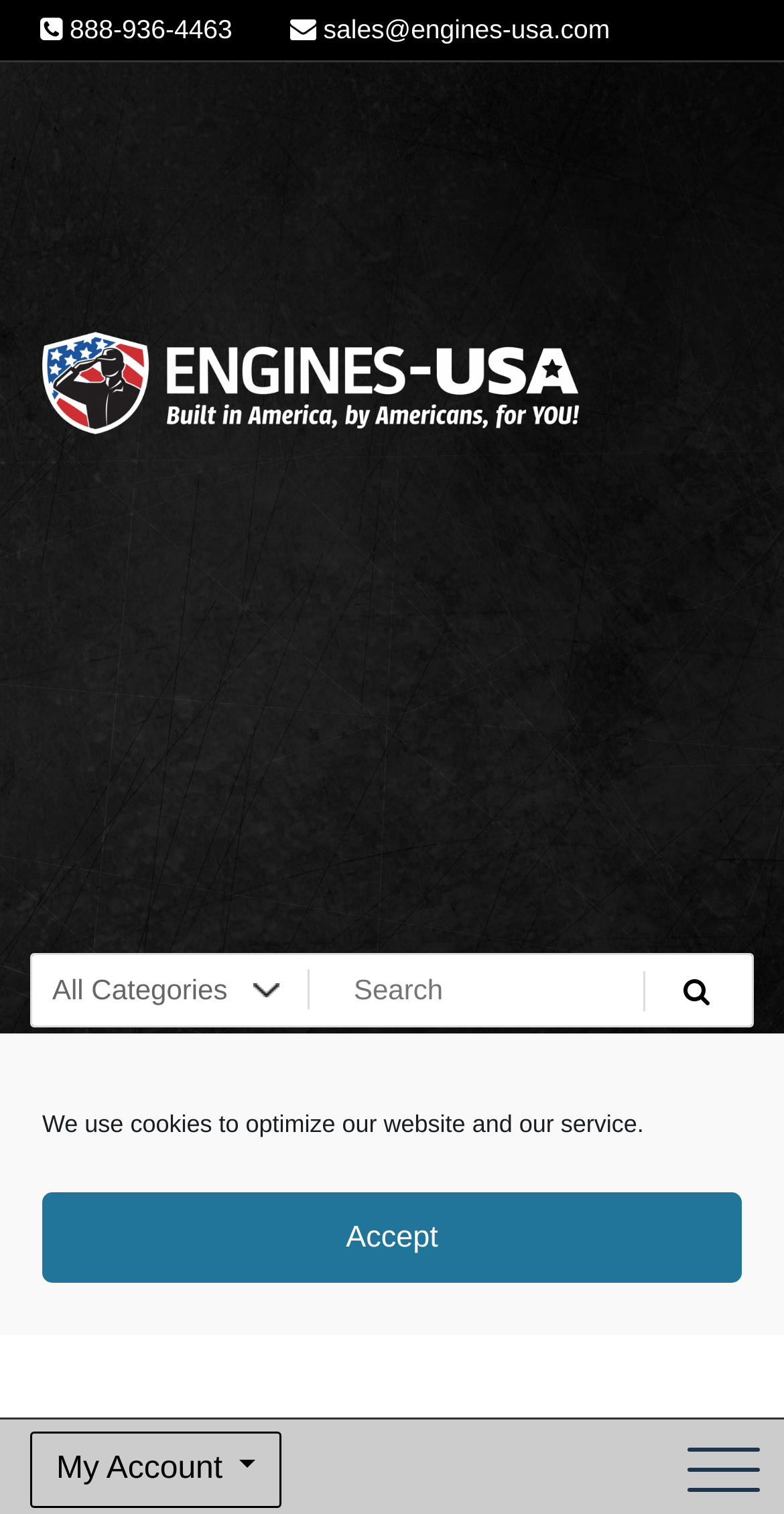Please find the bounding box for the UI component described as follows: "parent_node: Engines-USA".

[0.064, 0.218, 0.749, 0.287]